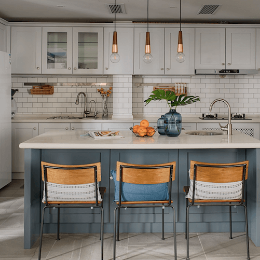Give a one-word or short phrase answer to the question: 
What is placed on the kitchen island?

A decorative bowl of oranges